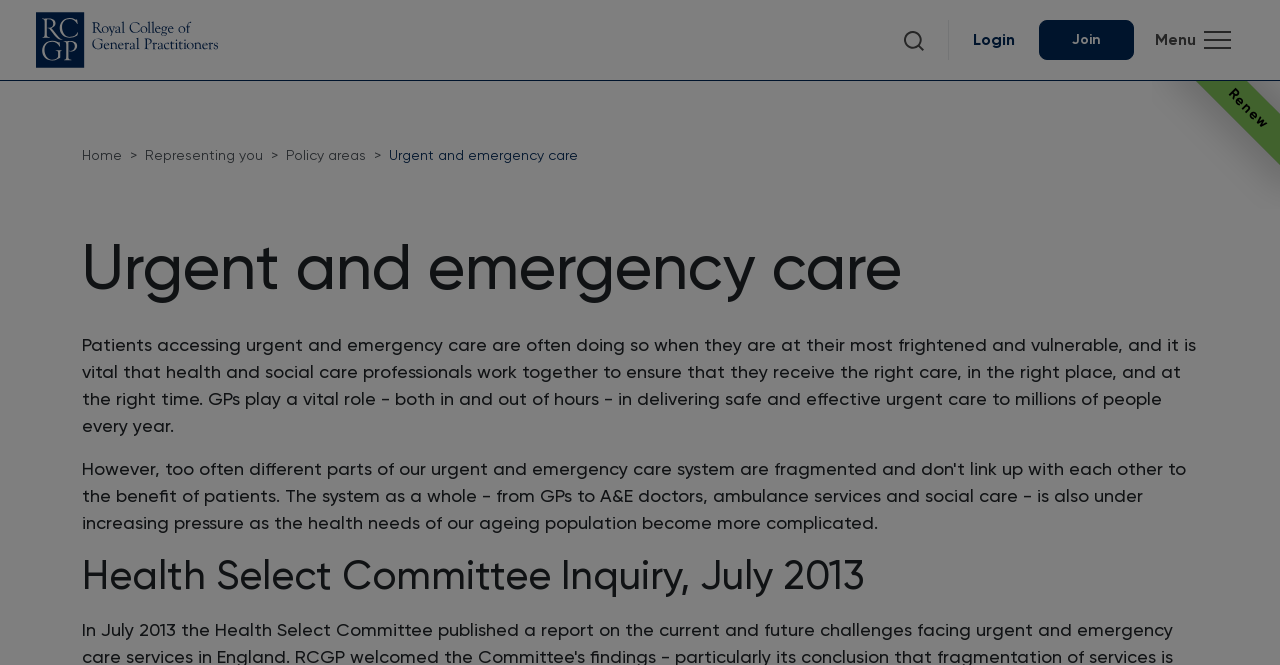Answer the question with a single word or phrase: 
What is the name of the organization with a logo on the top left?

Royal College of General Practitioners